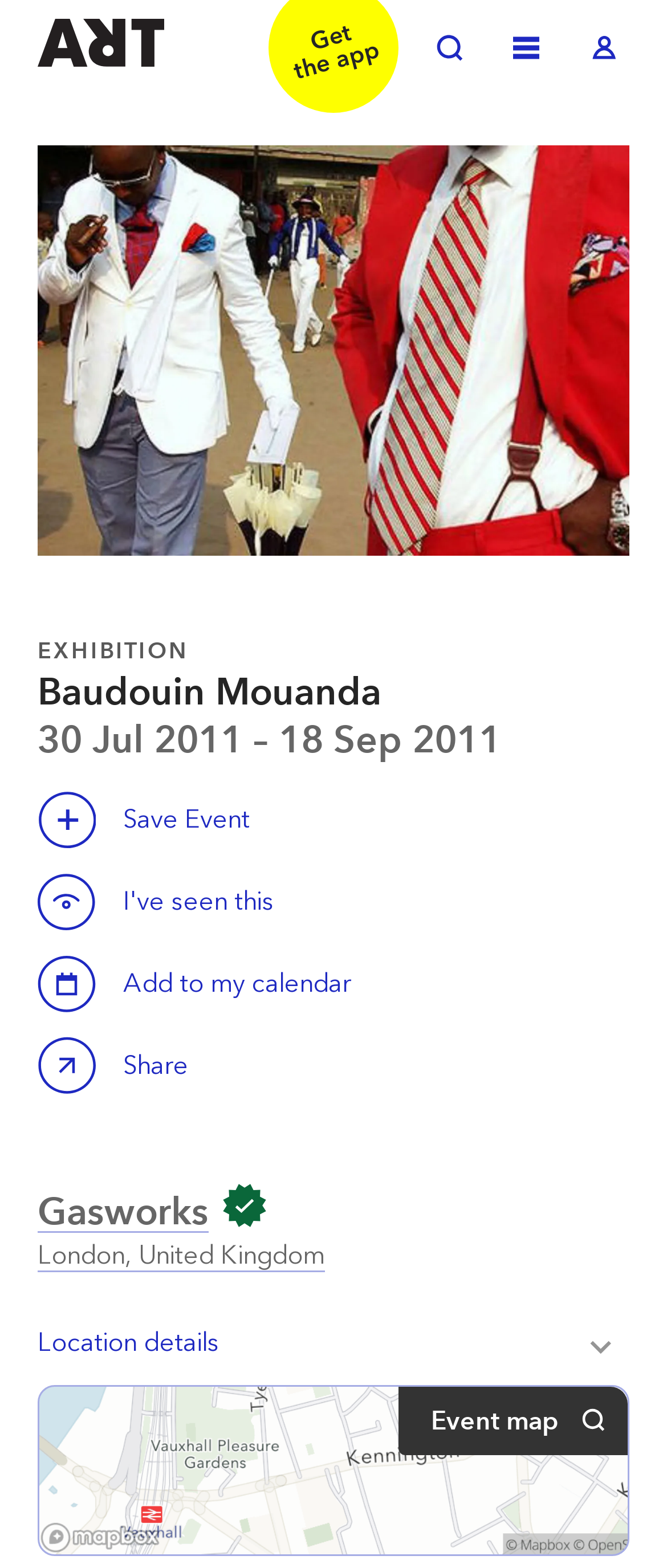Locate the bounding box of the UI element defined by this description: "London, United Kingdom". The coordinates should be given as four float numbers between 0 and 1, formatted as [left, top, right, bottom].

[0.056, 0.791, 0.487, 0.811]